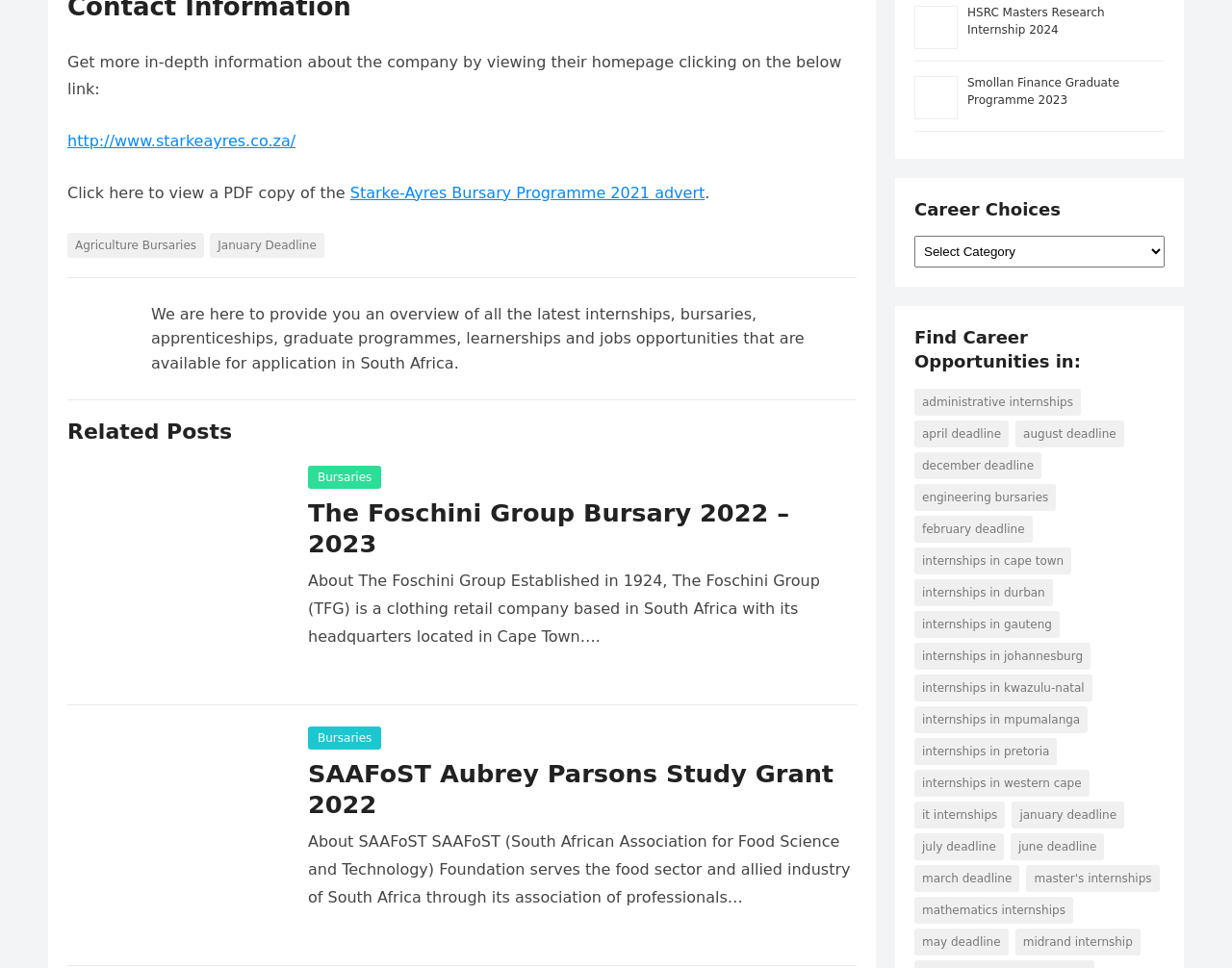Determine the bounding box coordinates for the region that must be clicked to execute the following instruction: "Click on the link to view the Foschini Group Bursary".

[0.055, 0.479, 0.234, 0.708]